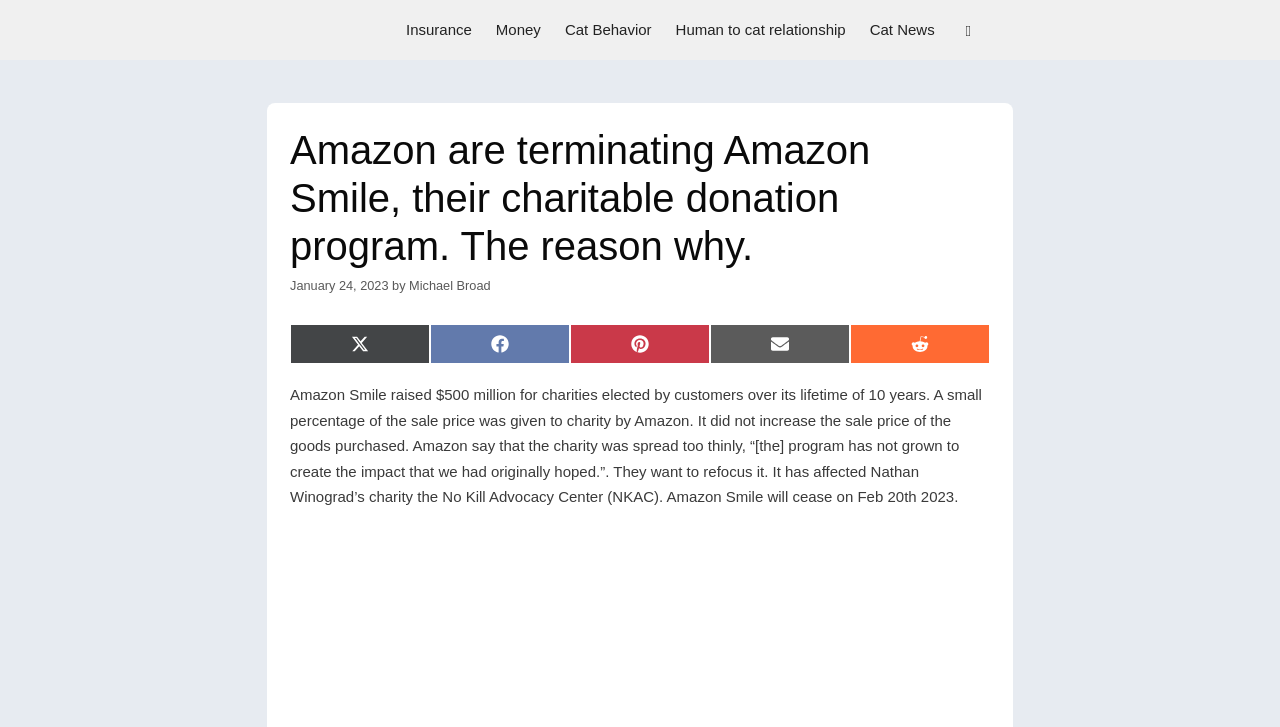Determine which piece of text is the heading of the webpage and provide it.

Amazon are terminating Amazon Smile, their charitable donation program. The reason why.